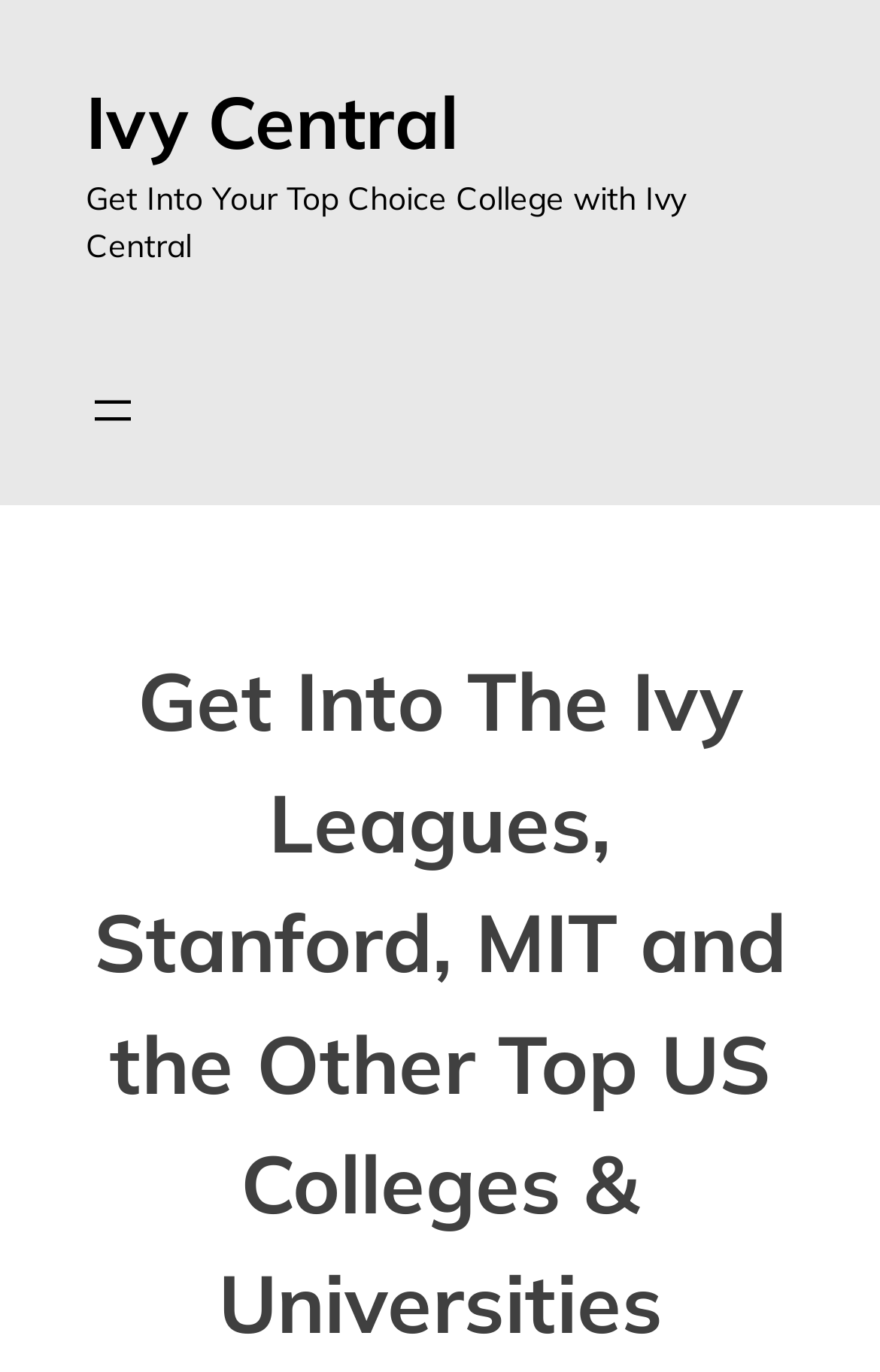Bounding box coordinates are specified in the format (top-left x, top-left y, bottom-right x, bottom-right y). All values are floating point numbers bounded between 0 and 1. Please provide the bounding box coordinate of the region this sentence describes: Rosetta Products

None